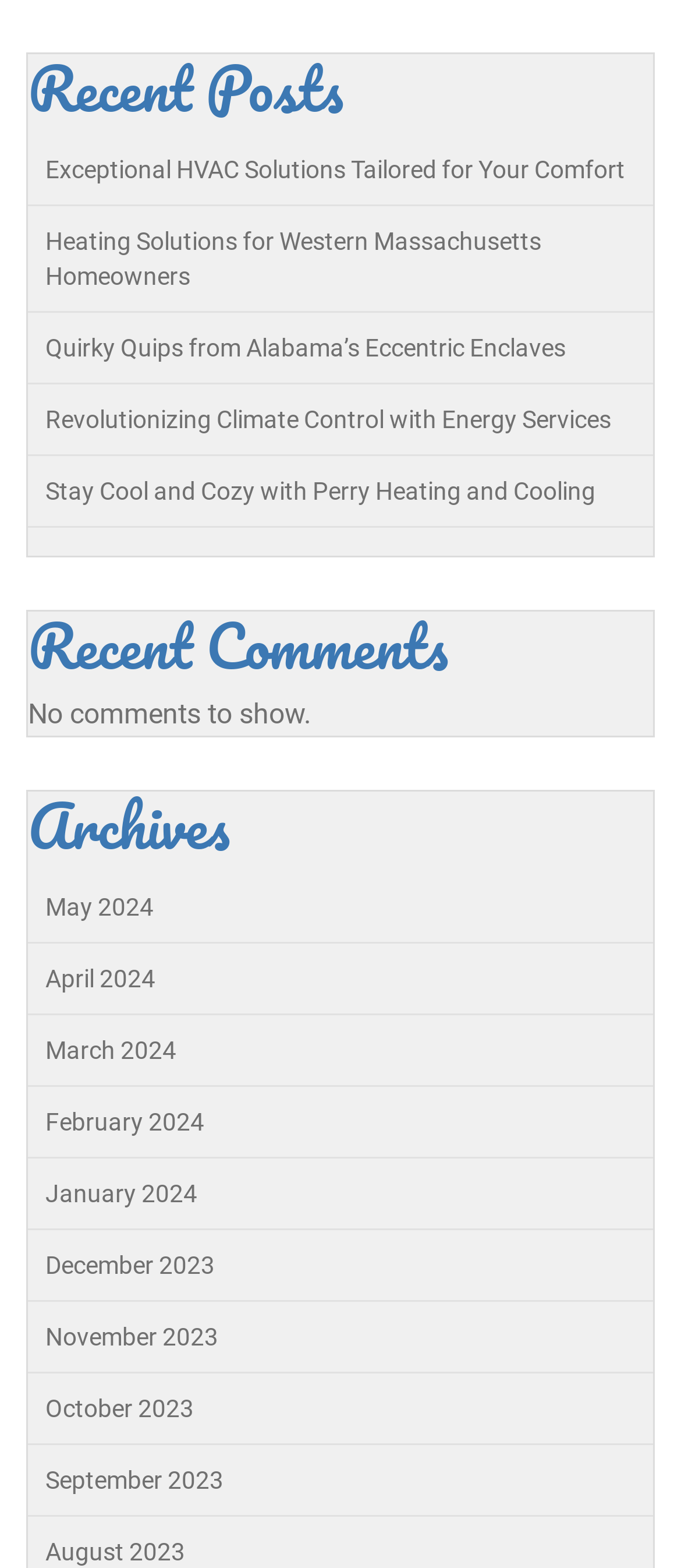Refer to the image and answer the question with as much detail as possible: How many recent posts are listed?

I counted the number of links under the 'Recent Posts' heading, which are 6 in total.